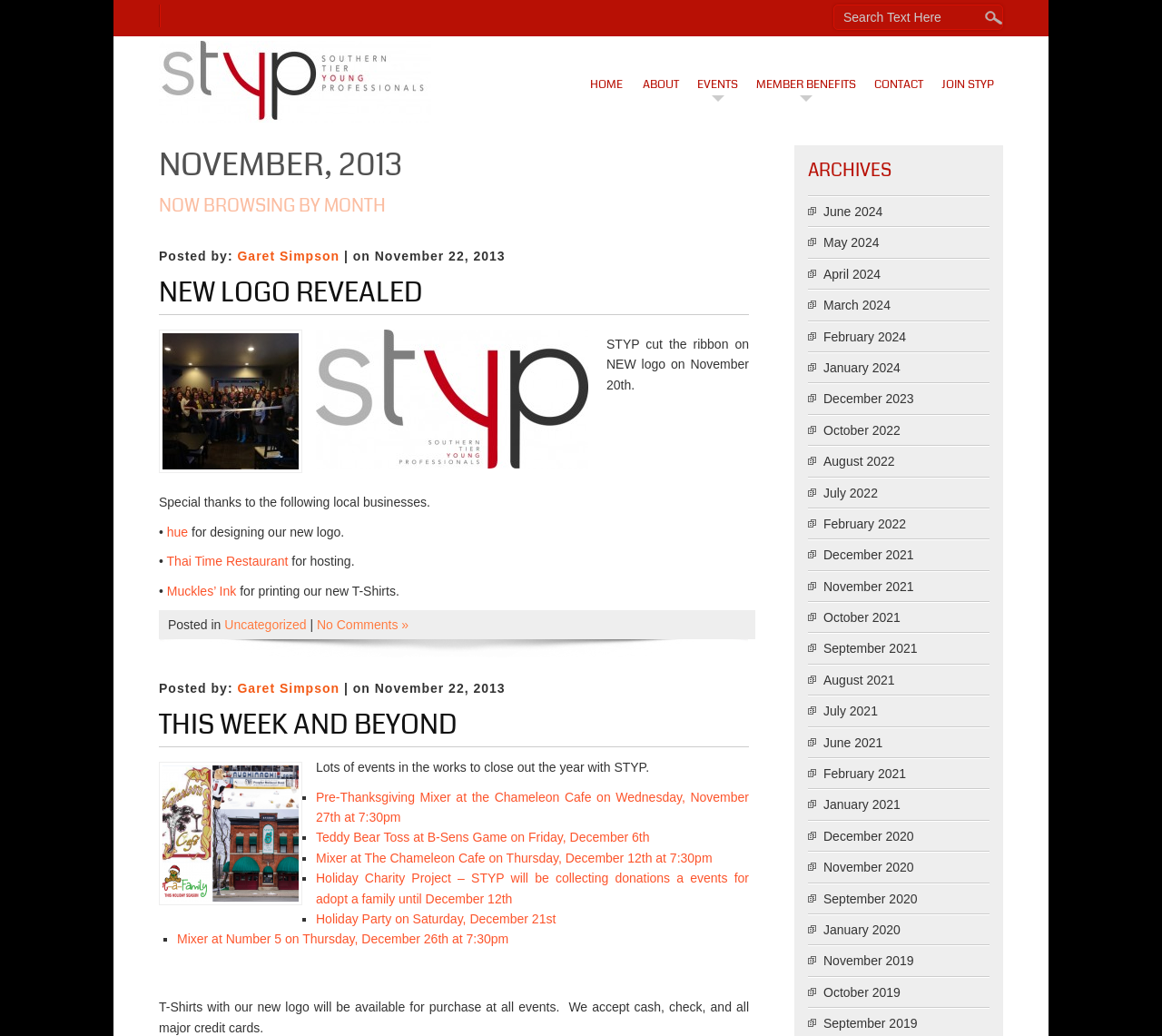Who designed the new logo of STYP?
Using the image as a reference, give a one-word or short phrase answer.

hue